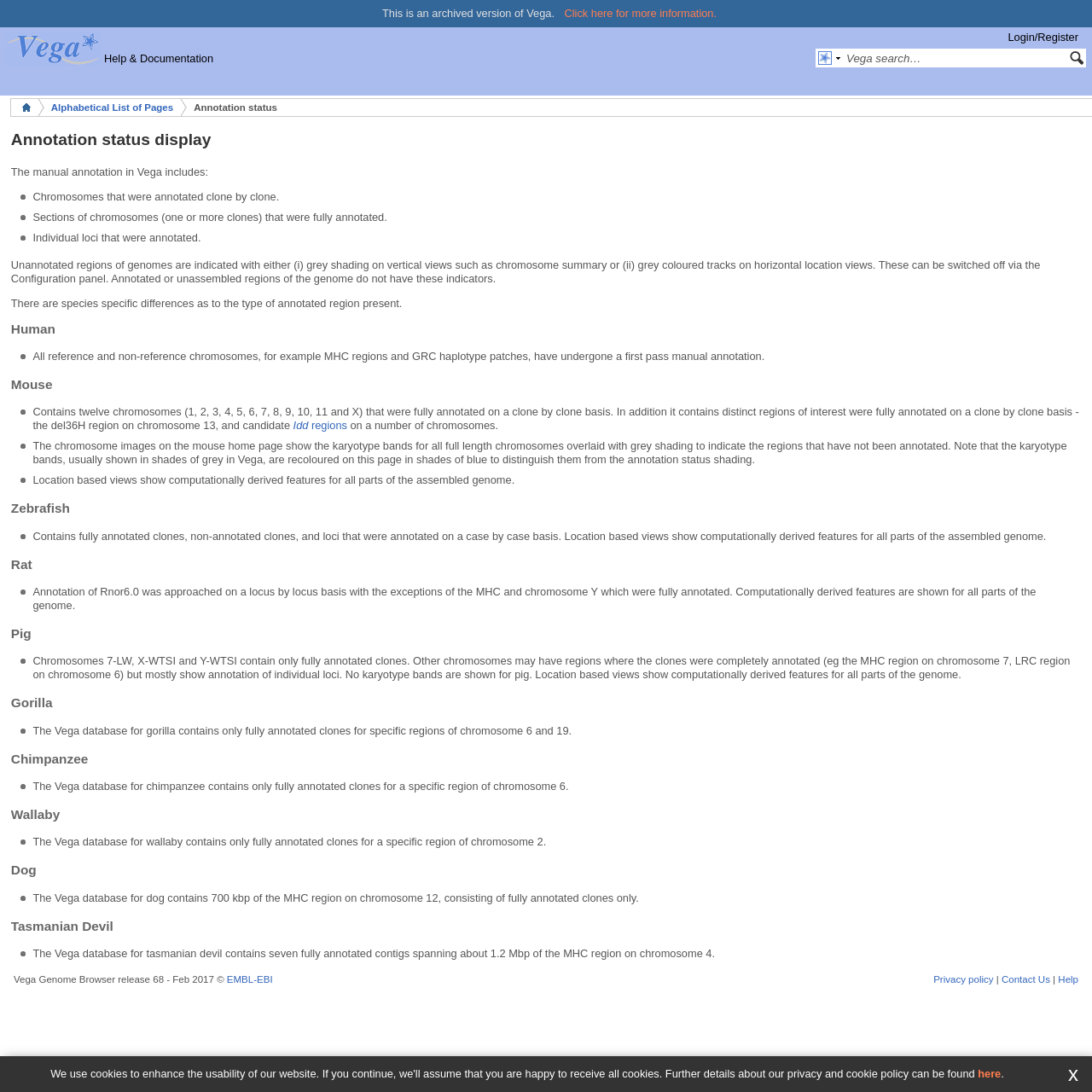What is the Vega database for gorilla?
Based on the content of the image, thoroughly explain and answer the question.

According to the webpage, under the 'Gorilla' section, it is stated that 'The Vega database for gorilla contains only fully annotated clones for specific regions of chromosome 6 and 19.'